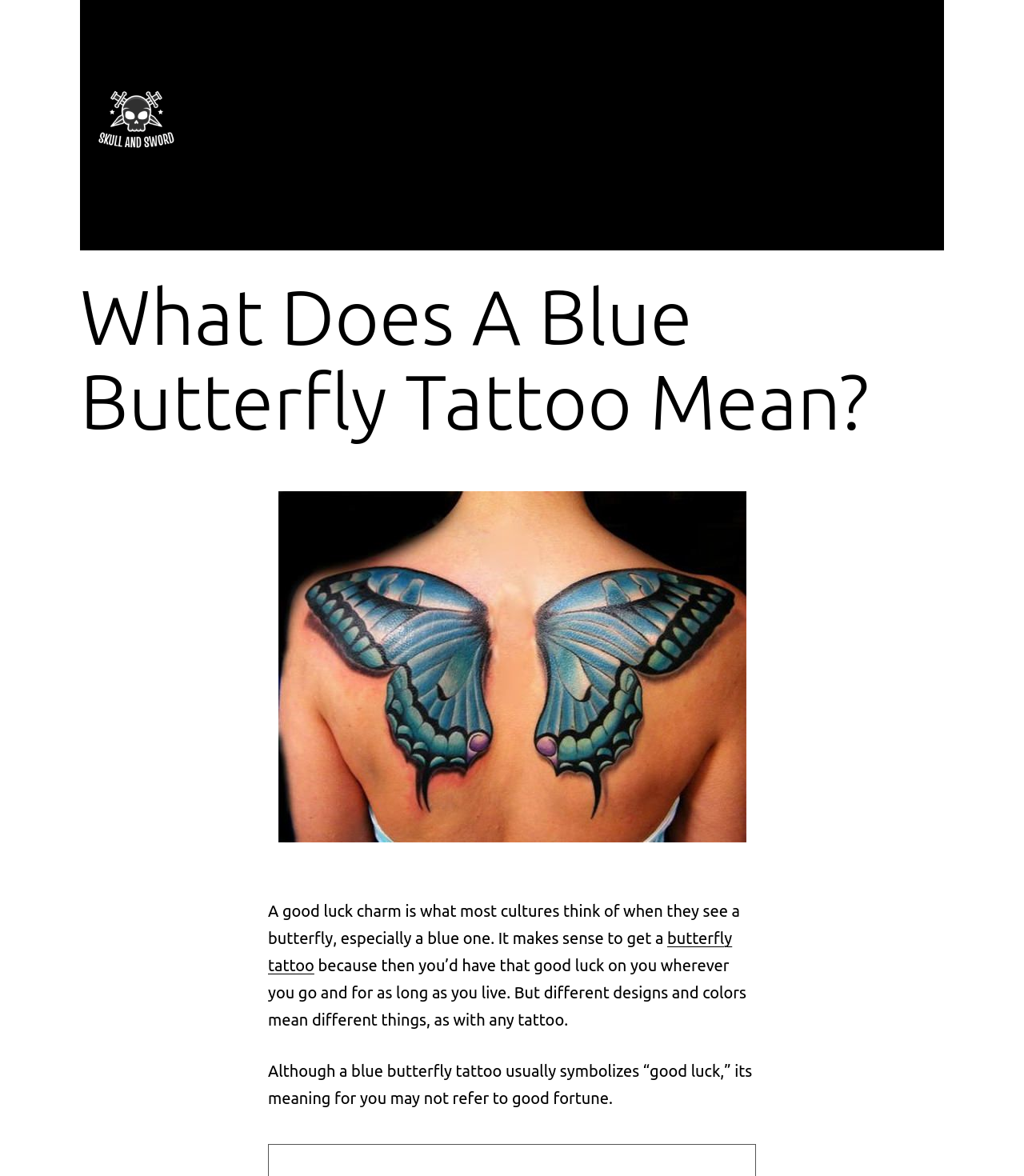What categories are available in the primary menu?
Please provide a single word or phrase in response based on the screenshot.

Arts & Design, Digital, Music, Culture, Lifestyle, Best Lists